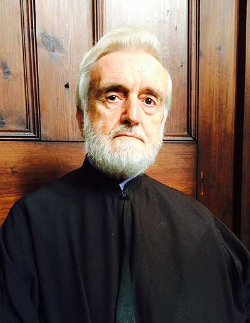What is Metropolitan John known for?
Please answer the question with a single word or phrase, referencing the image.

Theological discourse and interfaith dialogue